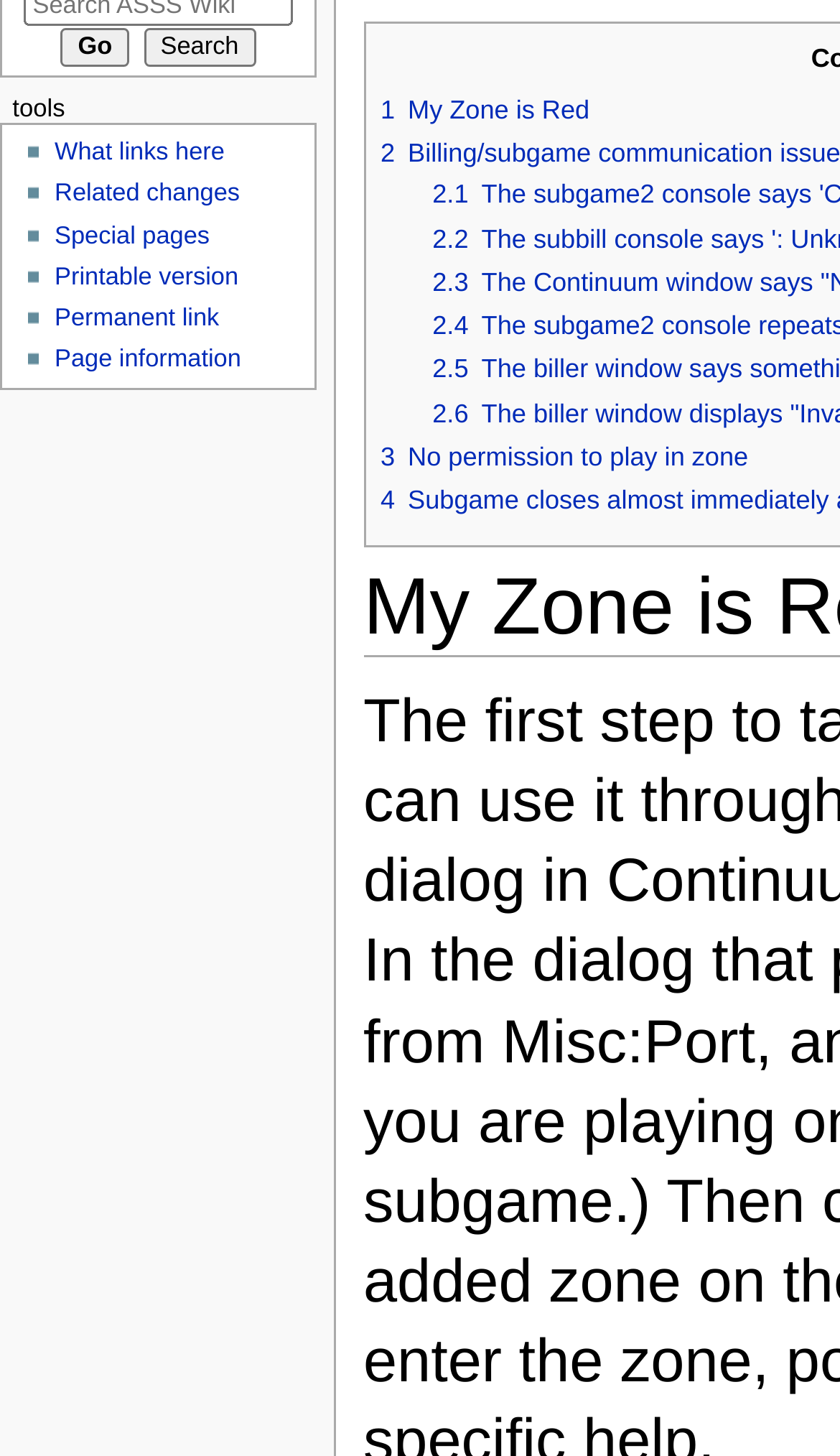Return the bounding box coordinates of the UI element that corresponds to this description: "Printable version". The coordinates must be given as four float numbers in the range of 0 and 1, [left, top, right, bottom].

[0.065, 0.183, 0.284, 0.201]